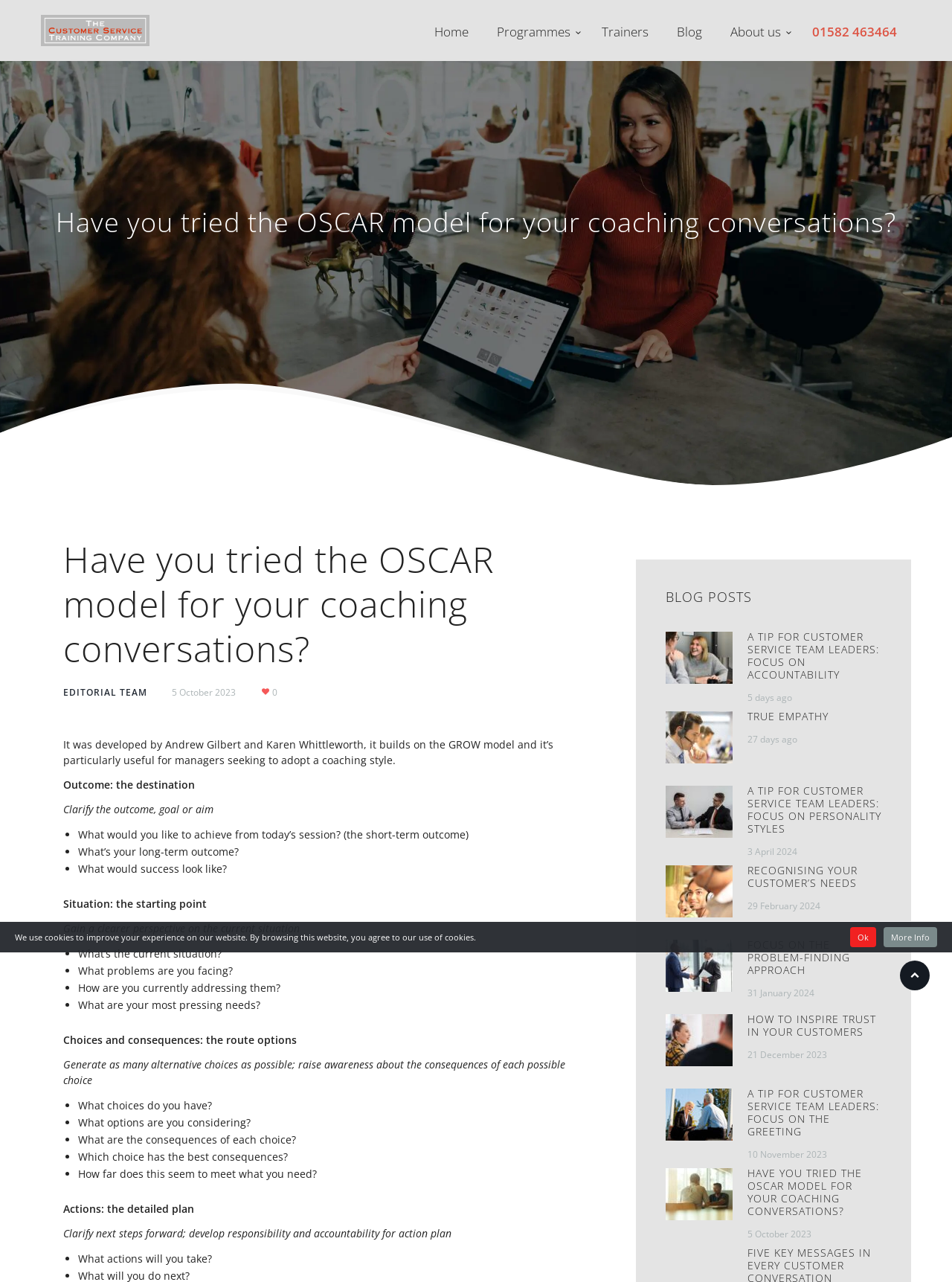Generate a thorough explanation of the webpage's elements.

The webpage is about the OSCAR model for coaching conversations, with a focus on its application in customer service. At the top, there is a navigation menu with links to "Home", "Programmes", "Trainers", "Blog", "About us", and a phone number. Below the navigation menu, there is a heading that reads "Have you tried the OSCAR model for your coaching conversations?" followed by a subheading with the same text.

The main content of the page is divided into four sections, each describing a step in the OSCAR model: Outcome, Situation, Choices and consequences, and Actions. Each section has a heading and a brief description, followed by a list of questions or points to consider. The questions are marked with bullet points and are indented under each section.

On the right-hand side of the page, there is a section titled "BLOG POSTS" with five articles listed in reverse chronological order. Each article has an image, a heading, and a publication date. The headings of the articles are "A tip for customer service team leaders: focus on accountability", "True empathy", "A tip for customer service team leaders: focus on personality styles", "Recognising your customer’s needs", and "Focus on the problem-finding approach".